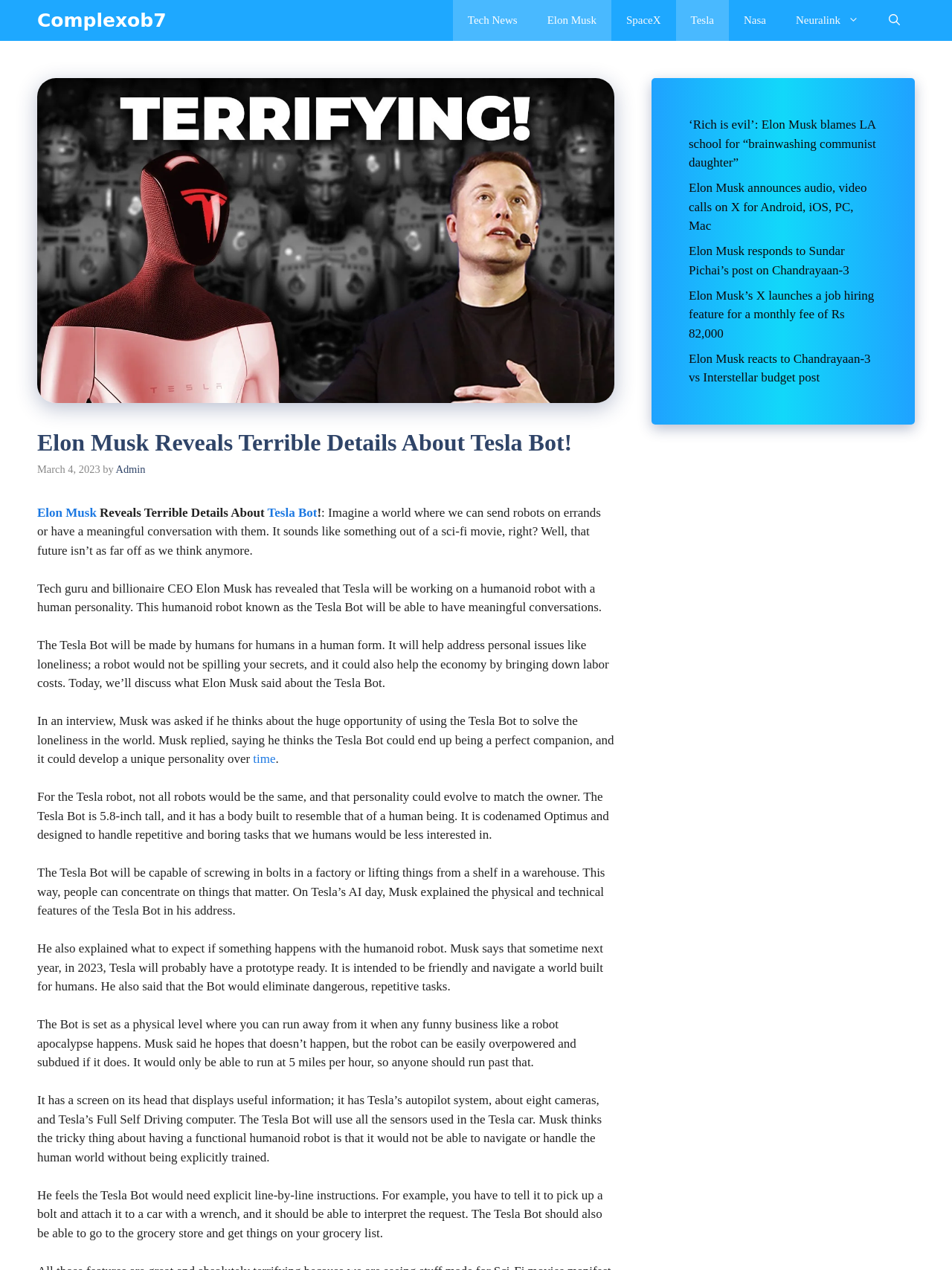Determine the coordinates of the bounding box for the clickable area needed to execute this instruction: "Learn more about Elon Musk's announcement of audio and video calls on X".

[0.723, 0.142, 0.91, 0.183]